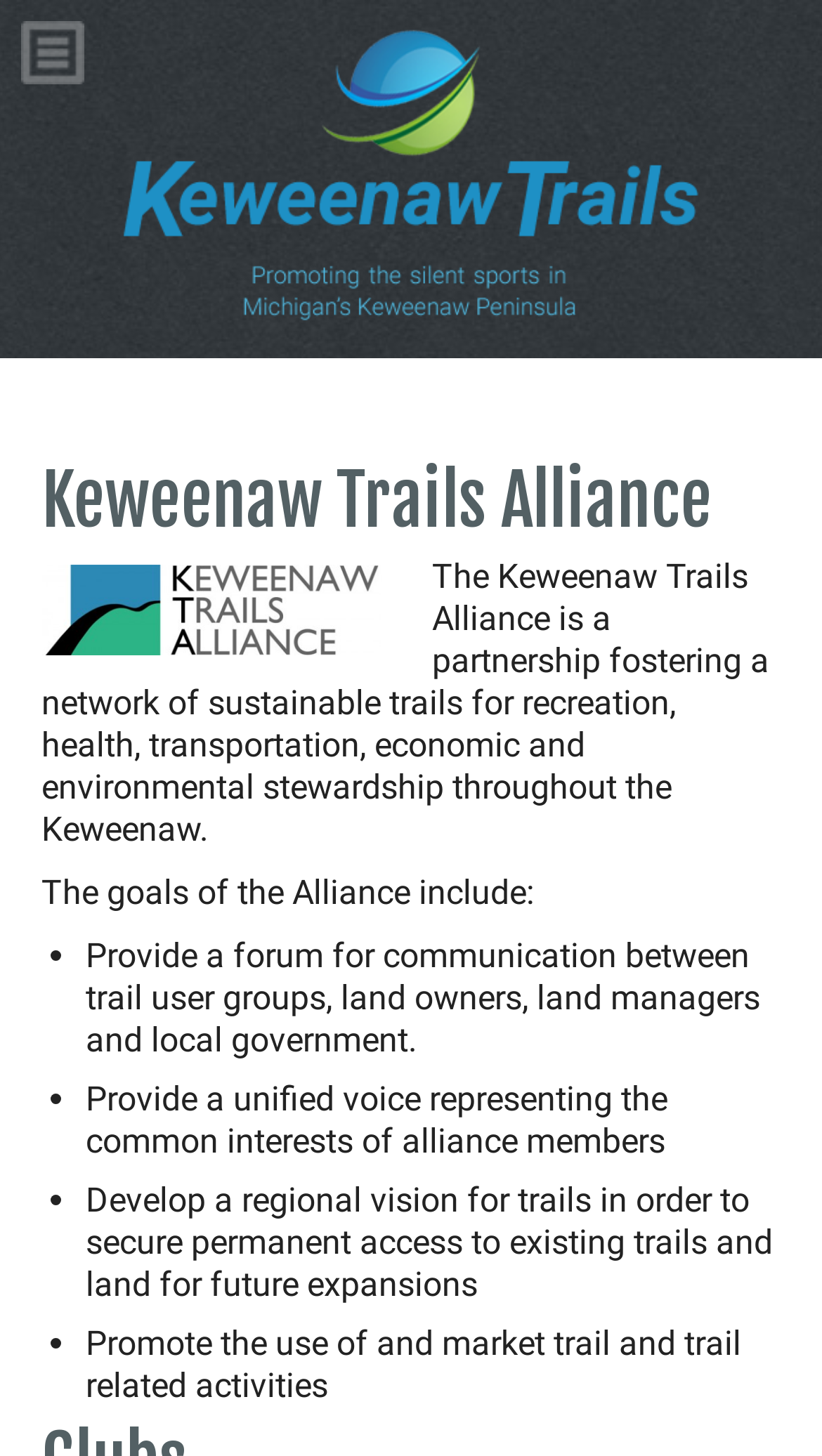Based on the element description alt="Keweenaw Trails", identify the bounding box of the UI element in the given webpage screenshot. The coordinates should be in the format (top-left x, top-left y, bottom-right x, bottom-right y) and must be between 0 and 1.

[0.0, 0.019, 1.0, 0.225]